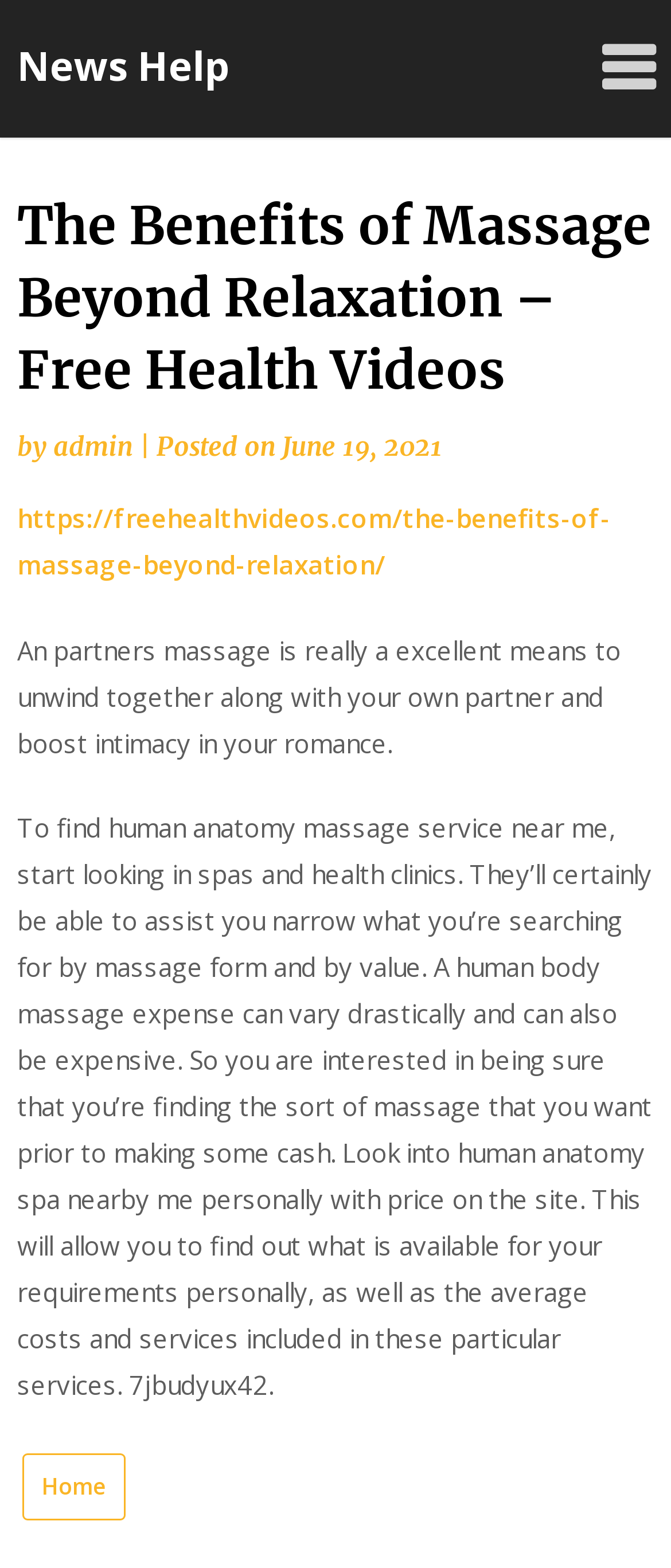Describe the webpage in detail, including text, images, and layout.

The webpage is about the benefits of massage beyond relaxation, specifically focusing on partner massage and its effects on intimacy in relationships. At the top left, there is a heading "News Help" with a link to the same title. On the top right, there is a button with an icon. 

Below the top section, the main content area begins, which takes up most of the page. It contains an article with a header section that includes the title "The Benefits of Massage Beyond Relaxation – Free Health Videos" and information about the author and publication date. 

Underneath the header section, there is a link to the current webpage, followed by a brief summary of the article, which is an introduction to partner massage and its benefits. The main content of the article is a lengthy paragraph that provides more information on how to find a human anatomy massage service near you, including tips on searching online and considering factors like price and services offered. 

At the bottom of the page, there is a footer section with a link to the "Home" page.